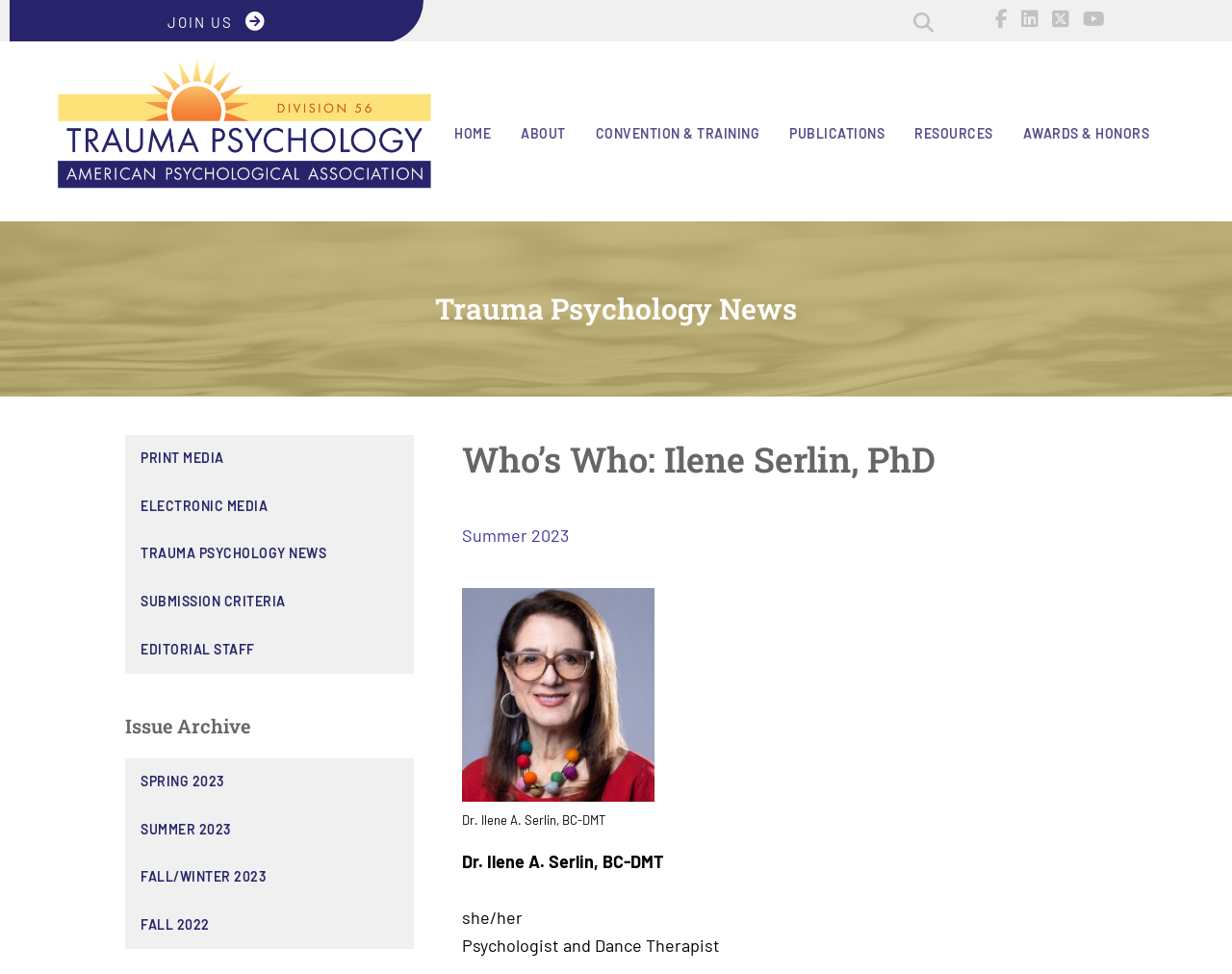Using details from the image, please answer the following question comprehensively:
What is the name of the division associated with this webpage?

I determined the answer by looking at the image description 'Division 56 APA Trauma Psychology Division' at the top of the webpage, which suggests that the webpage is related to this division.